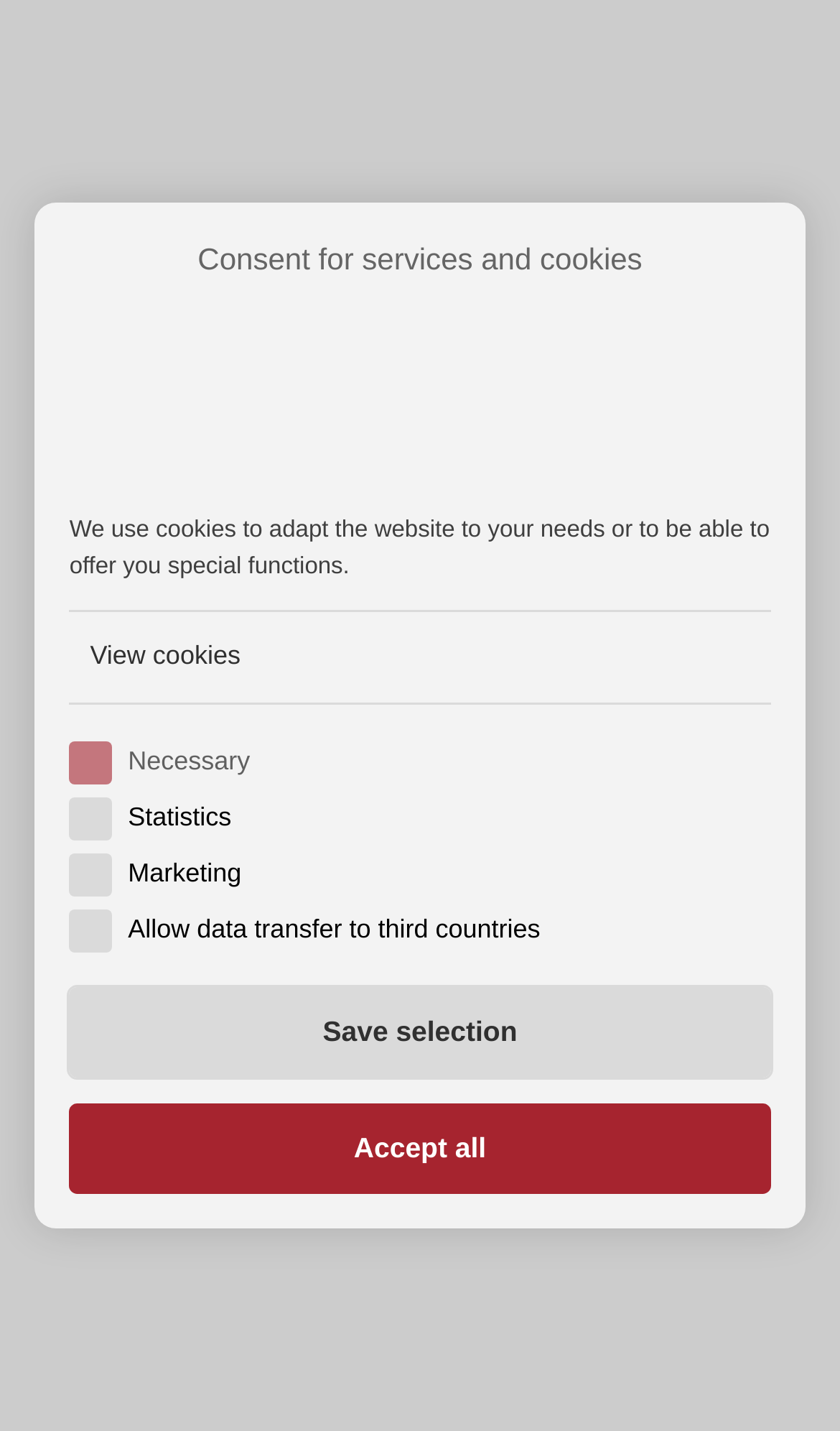Generate a thorough explanation of the webpage's elements.

The webpage is about cookie information and consent for services and cookies. At the top, there is a heading that reads "Consent for services and cookies". Below the heading, there is a paragraph of text that explains the use of cookies on the website, stating that they are used to adapt the website to the user's needs or to offer special functions.

Underneath the explanatory text, there is a details section with a disclosure triangle labeled "View cookies". When expanded, this section likely provides more information about the cookies used on the website.

Below the details section, there is a group of checkboxes with four options: "Necessary", "Statistics", "Marketing", and "Allow data transfer to third countries". The "Necessary" checkbox is disabled and already checked, while the other three options are unchecked.

At the bottom of the page, there are two buttons: "Save selection" and "Accept all". The "Save selection" button is currently focused, indicating that it is the default action. The "Accept all" button is located to the right of the "Save selection" button.